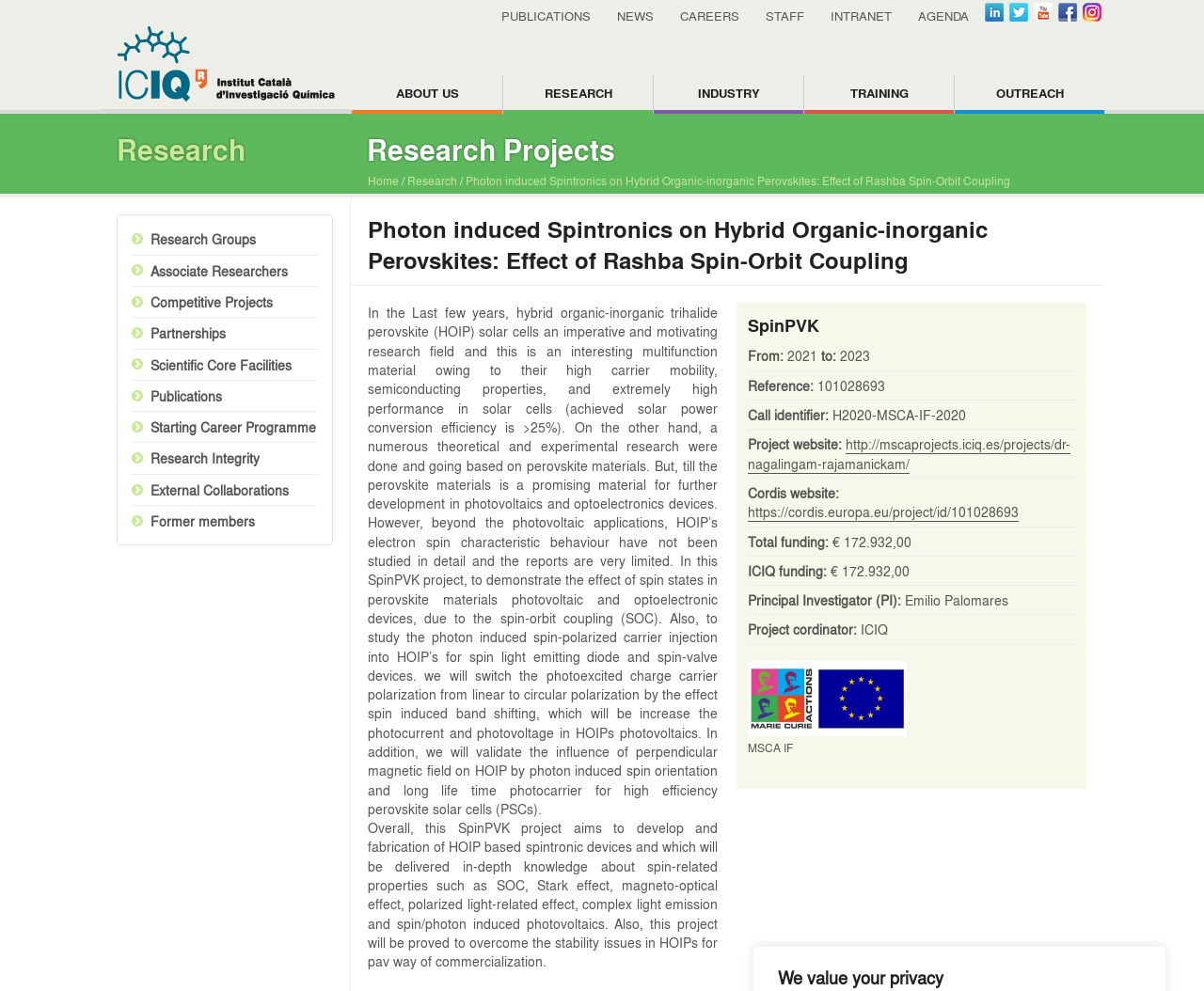Show me the bounding box coordinates of the clickable region to achieve the task as per the instruction: "Explore the 'Research Groups' link".

[0.125, 0.232, 0.212, 0.251]